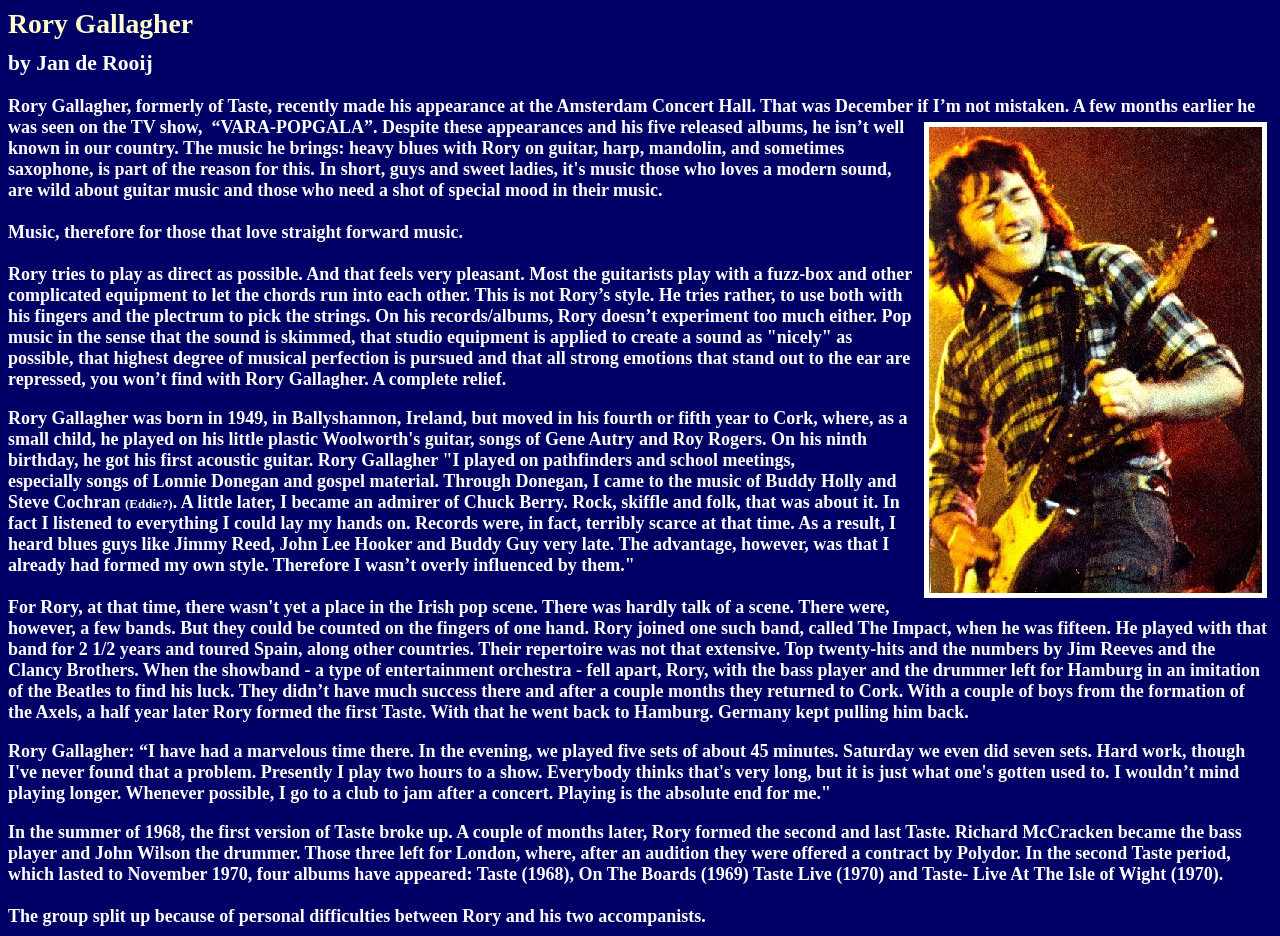Please answer the following question using a single word or phrase: Why did the second and last Taste break up?

personal difficulties